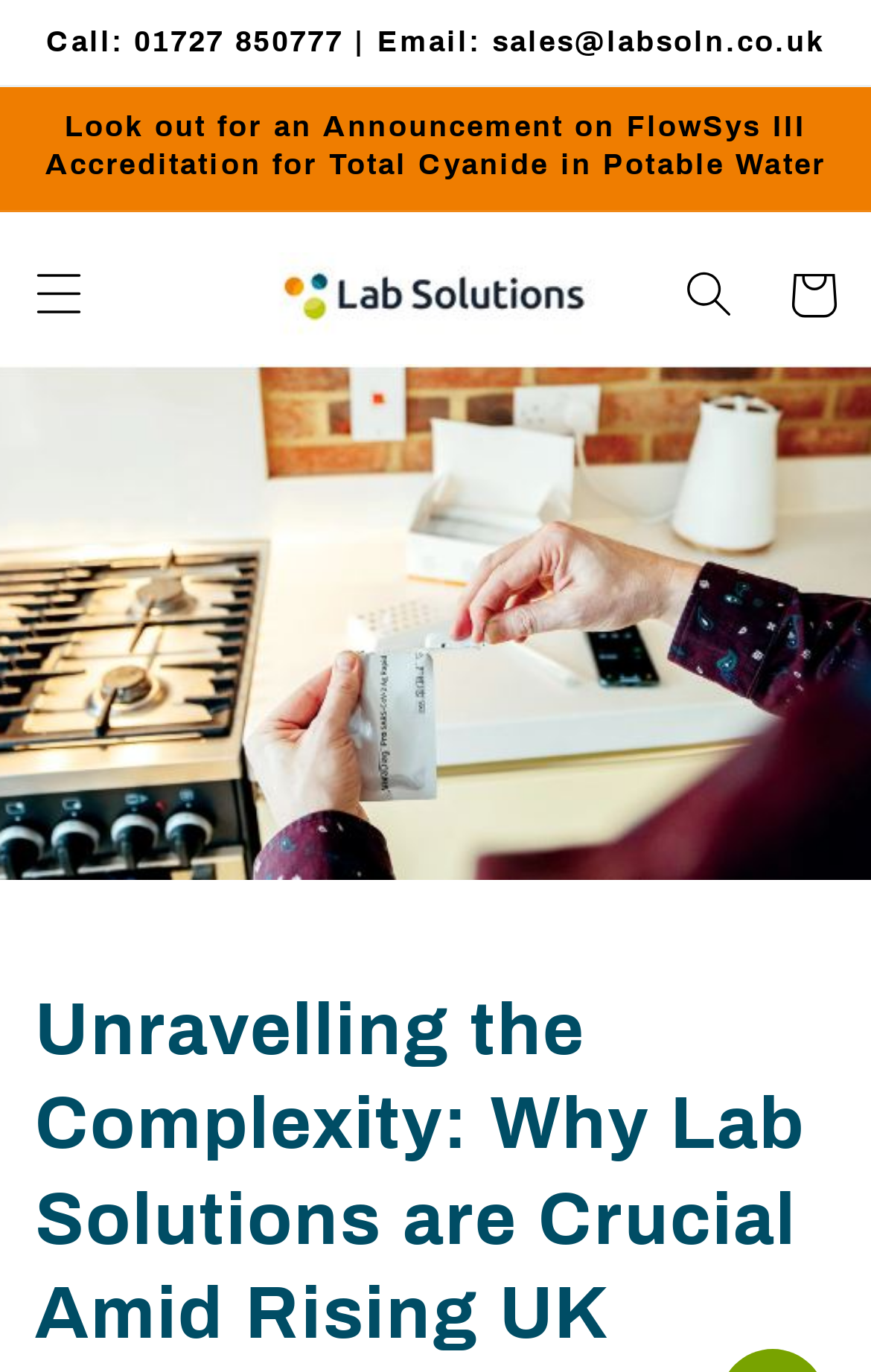Can you look at the image and give a comprehensive answer to the question:
What is the purpose of the button on the top right?

The purpose of the button on the top right can be inferred from its label, which says 'Search', and its location, which suggests it is a search function for the website.